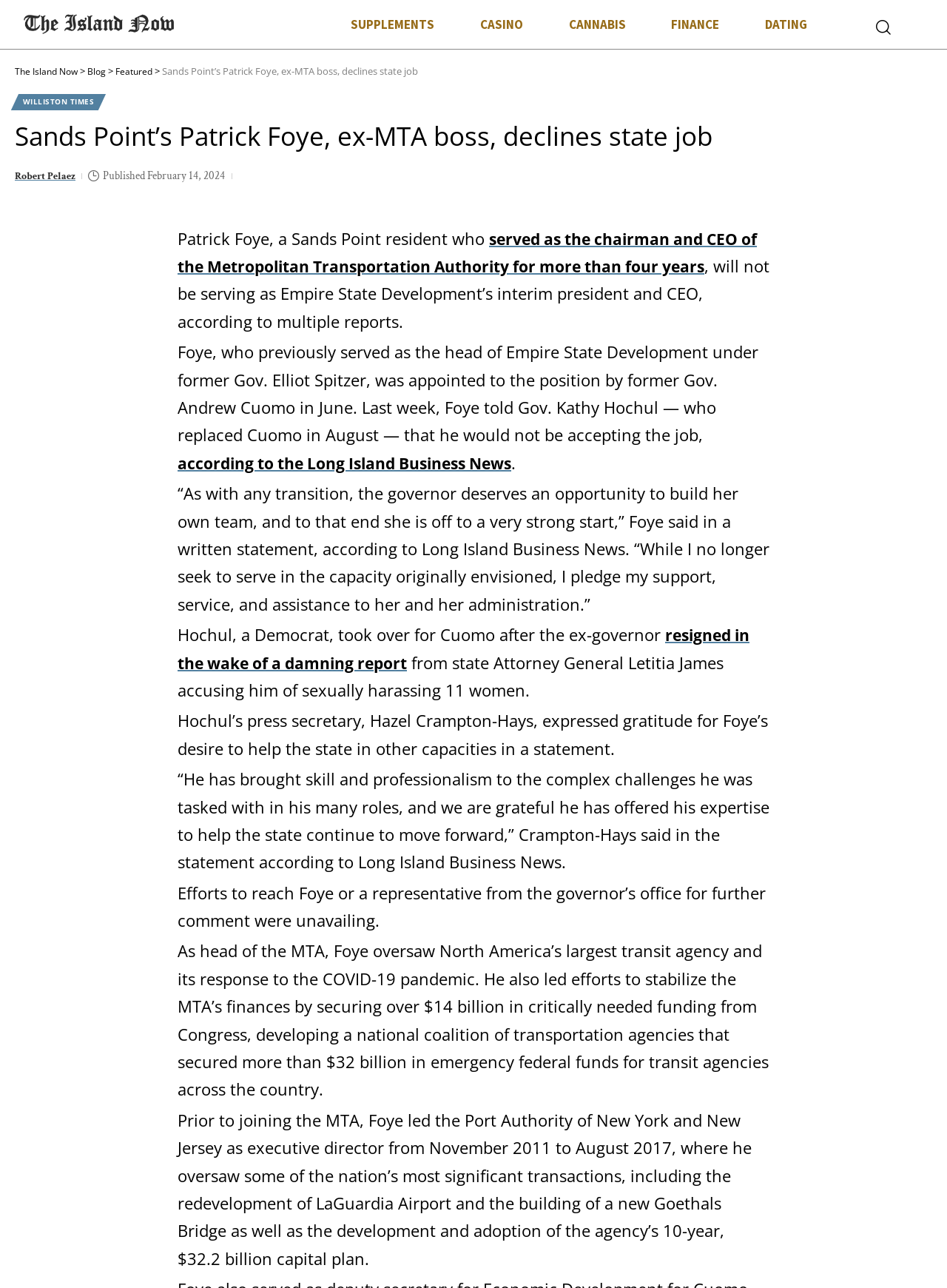Who replaced Andrew Cuomo as governor?
Using the image as a reference, answer with just one word or a short phrase.

Kathy Hochul